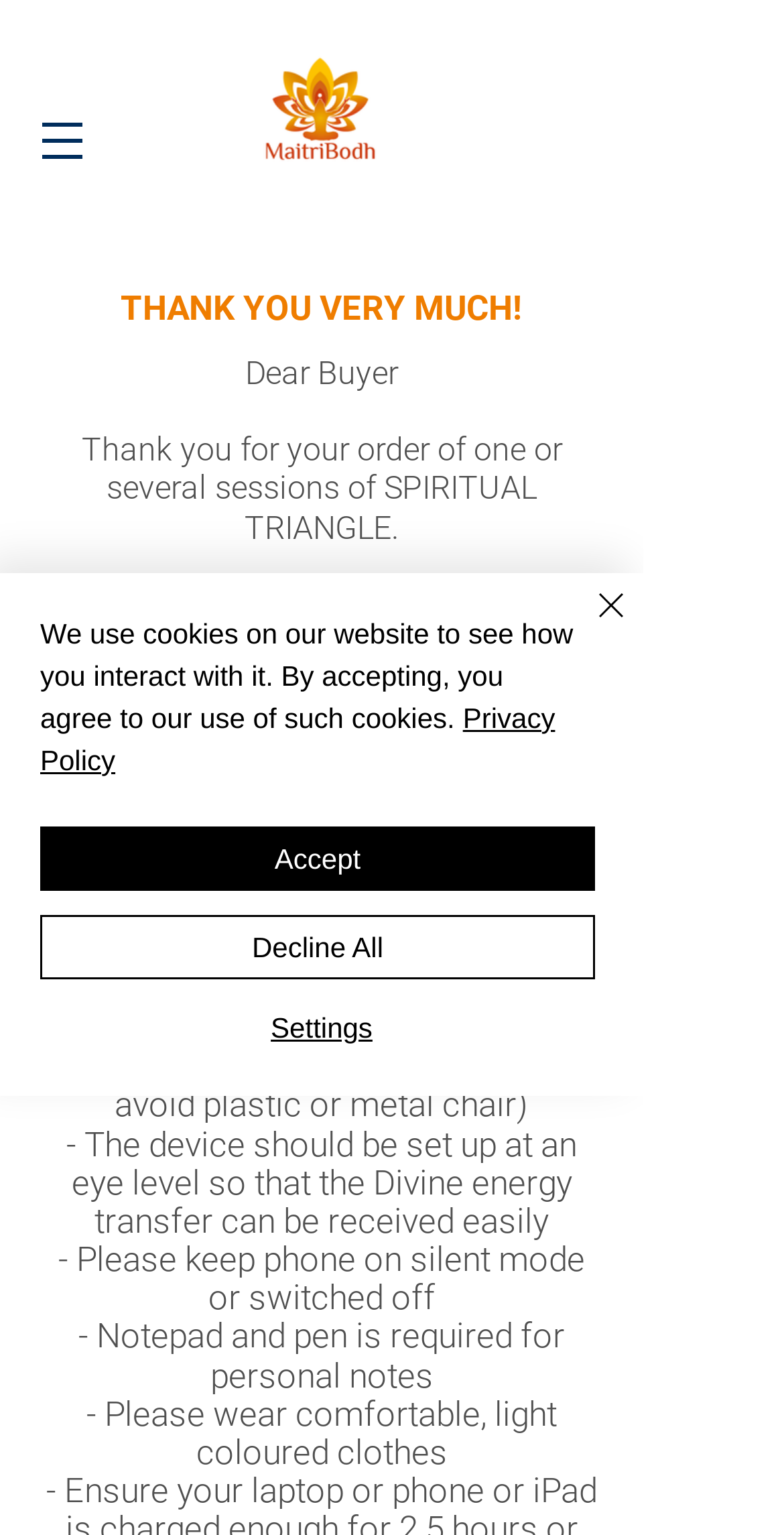Given the element description "Decline All", identify the bounding box of the corresponding UI element.

[0.051, 0.596, 0.759, 0.638]